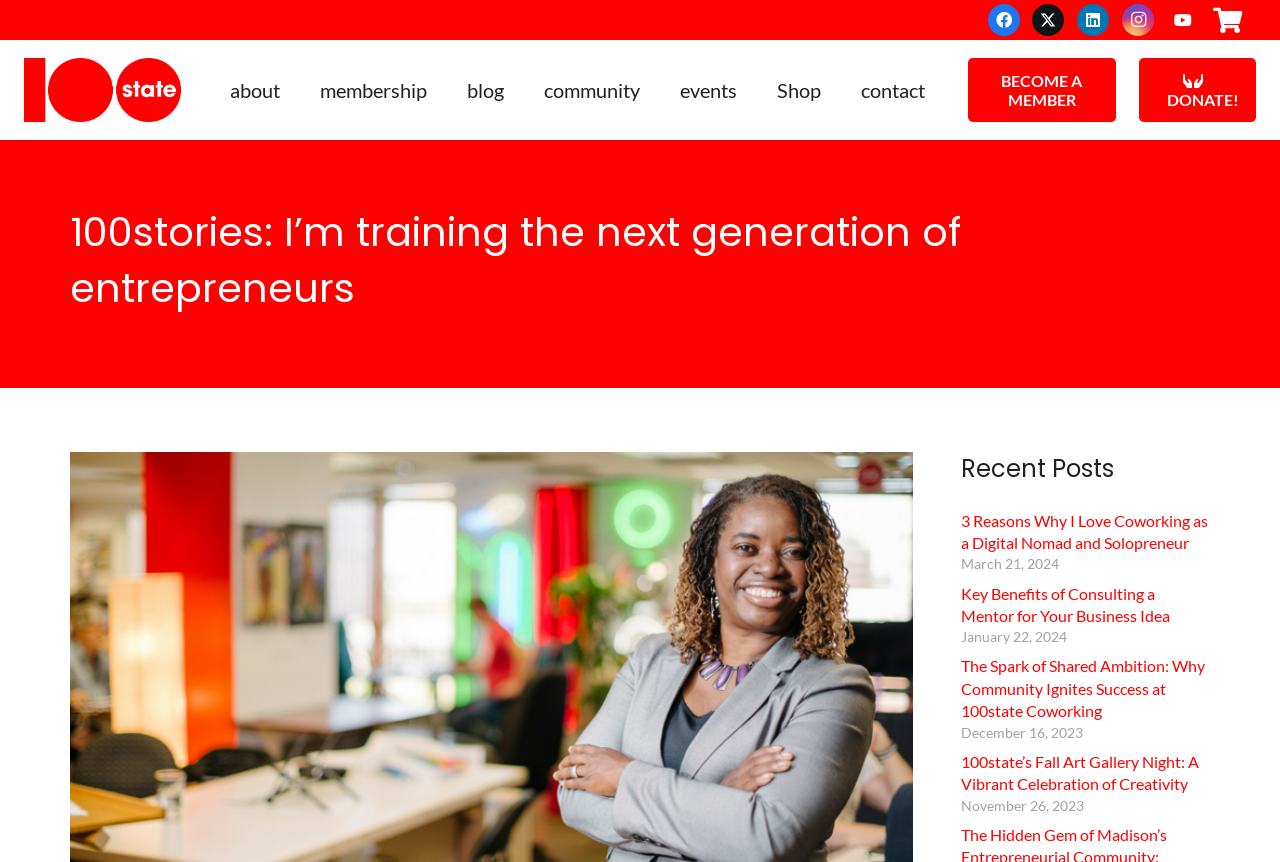Identify the bounding box coordinates for the element you need to click to achieve the following task: "Click on the Previous Post link". Provide the bounding box coordinates as four float numbers between 0 and 1, in the form [left, top, right, bottom].

None